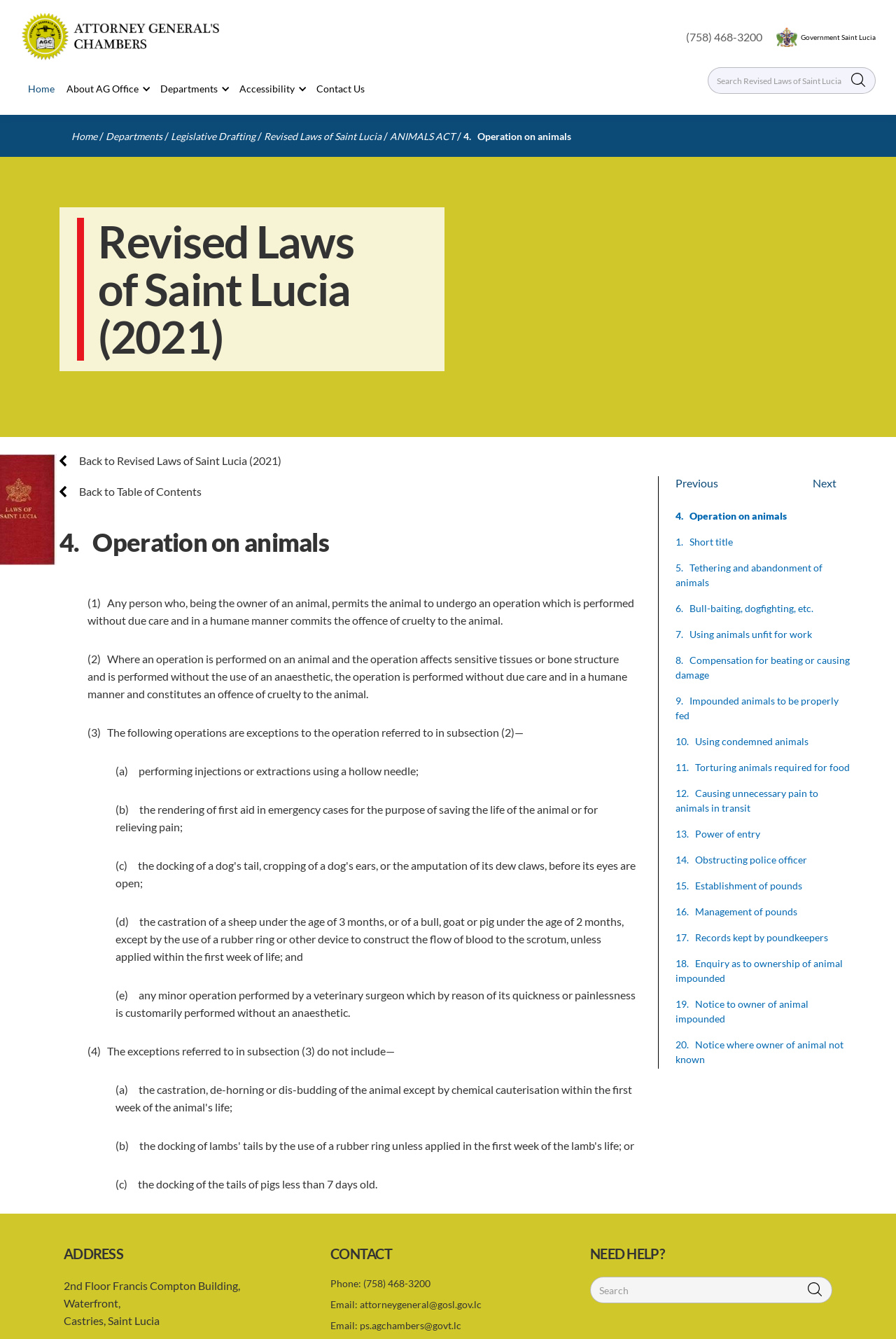Please identify the bounding box coordinates of the element that needs to be clicked to perform the following instruction: "Visit the 'Government Saint Lucia' website".

[0.894, 0.022, 0.977, 0.033]